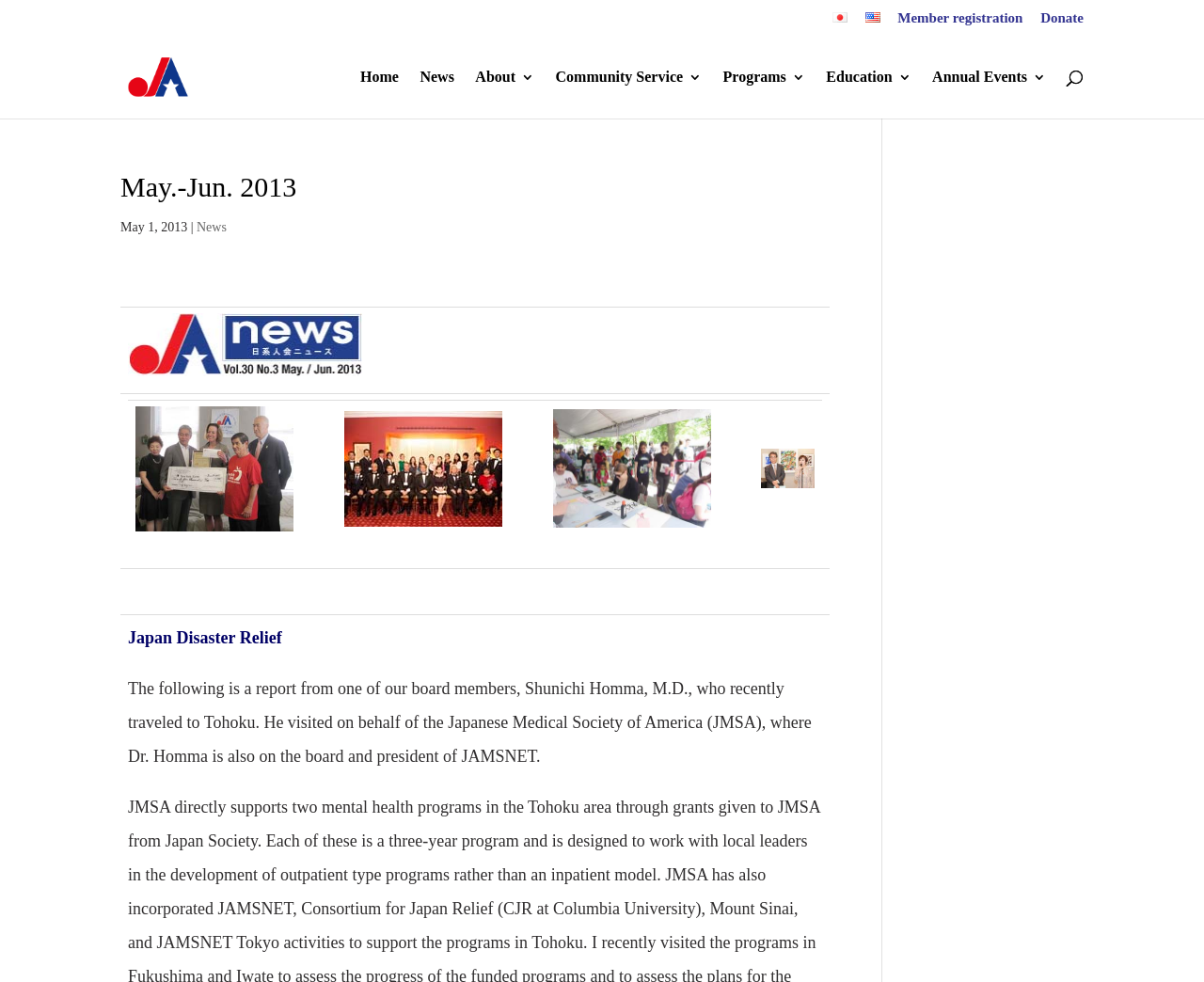Identify the bounding box coordinates for the region to click in order to carry out this instruction: "Switch to Japanese language". Provide the coordinates using four float numbers between 0 and 1, formatted as [left, top, right, bottom].

[0.691, 0.011, 0.704, 0.037]